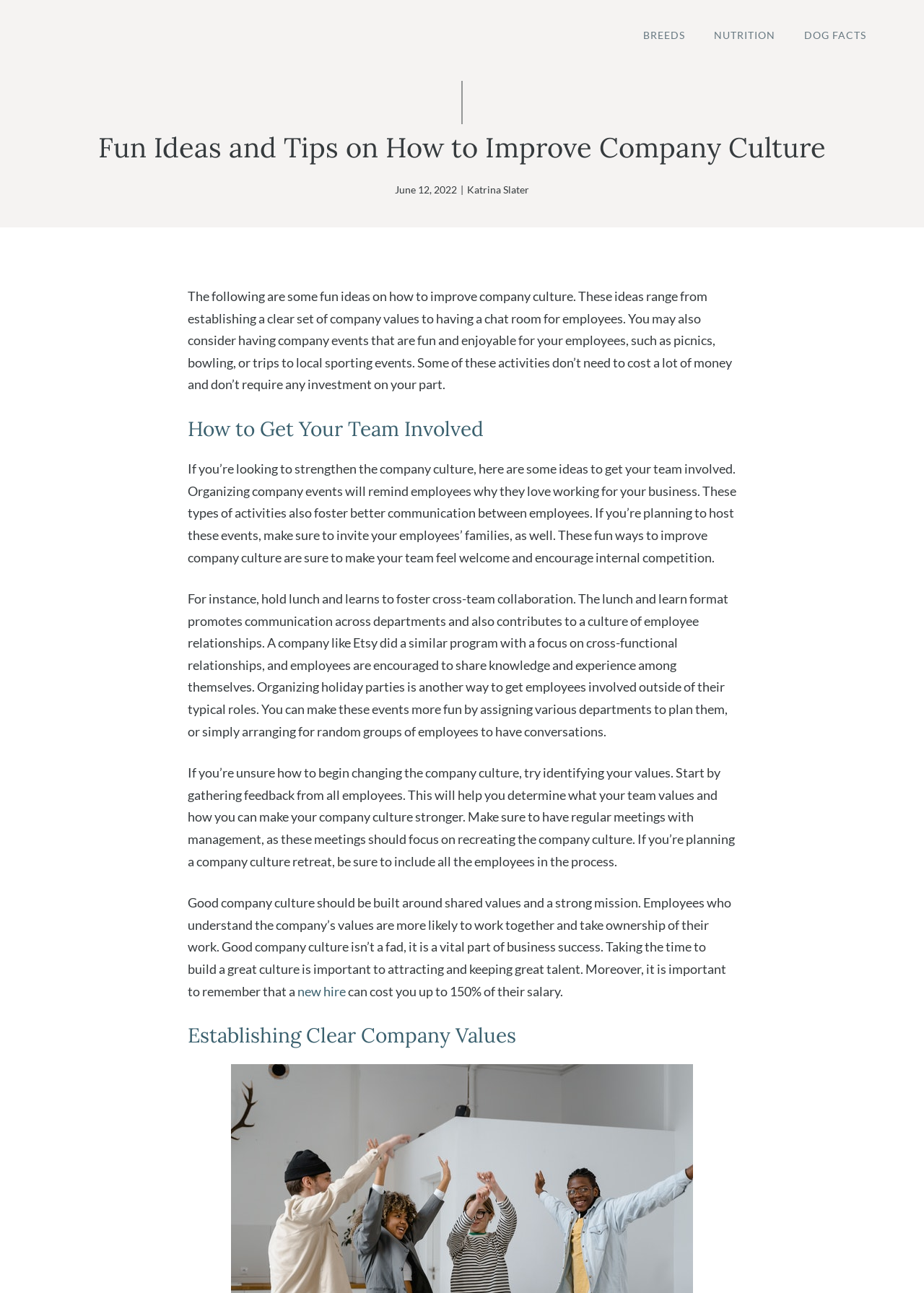Identify the bounding box coordinates for the UI element described as follows: "Breeds". Ensure the coordinates are four float numbers between 0 and 1, formatted as [left, top, right, bottom].

[0.68, 0.017, 0.757, 0.038]